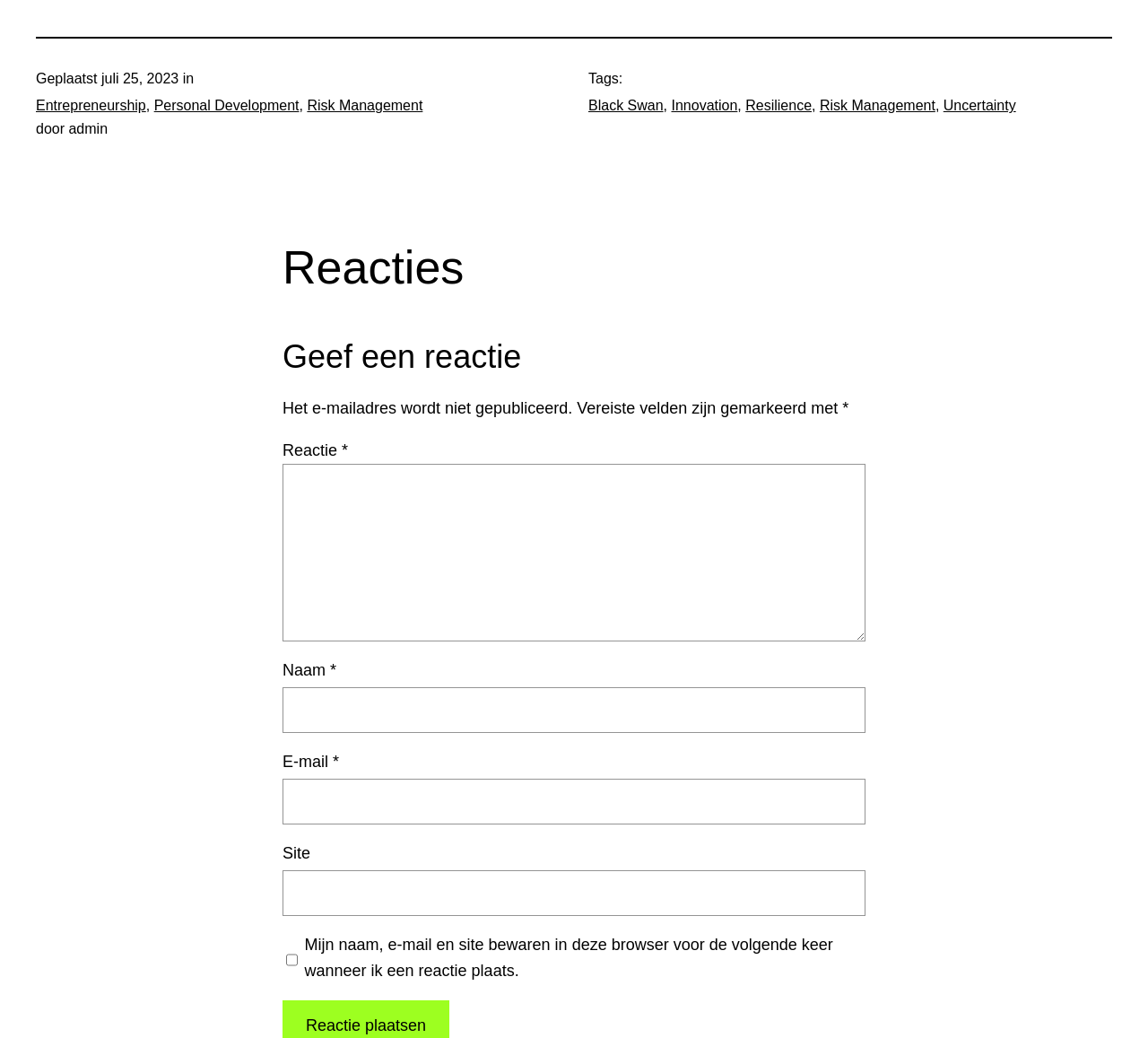Show me the bounding box coordinates of the clickable region to achieve the task as per the instruction: "Enter a comment in the 'Reactie' textbox".

[0.246, 0.446, 0.754, 0.618]